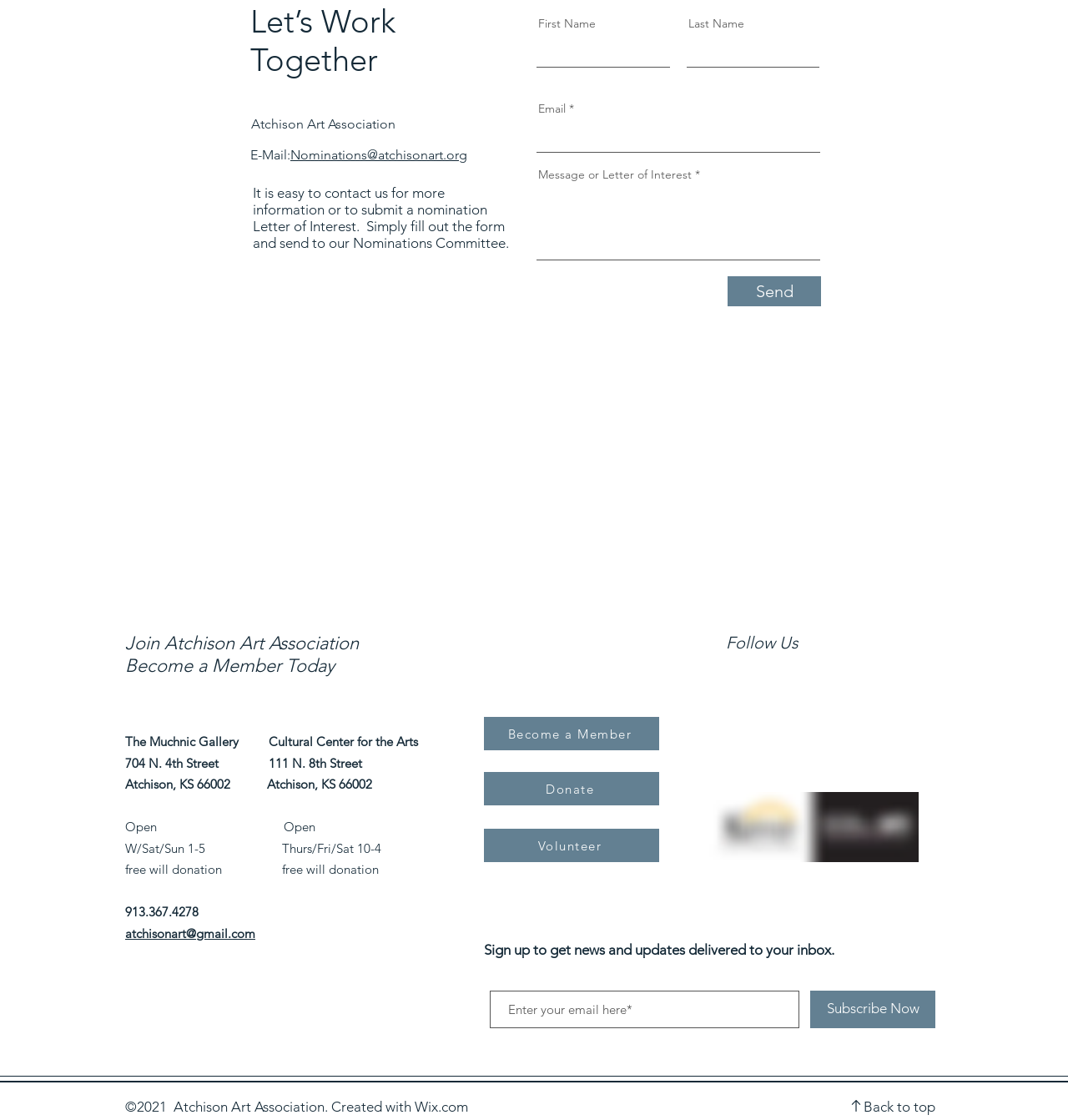Please determine the bounding box coordinates of the element to click on in order to accomplish the following task: "Enter first name". Ensure the coordinates are four float numbers ranging from 0 to 1, i.e., [left, top, right, bottom].

[0.502, 0.033, 0.627, 0.06]